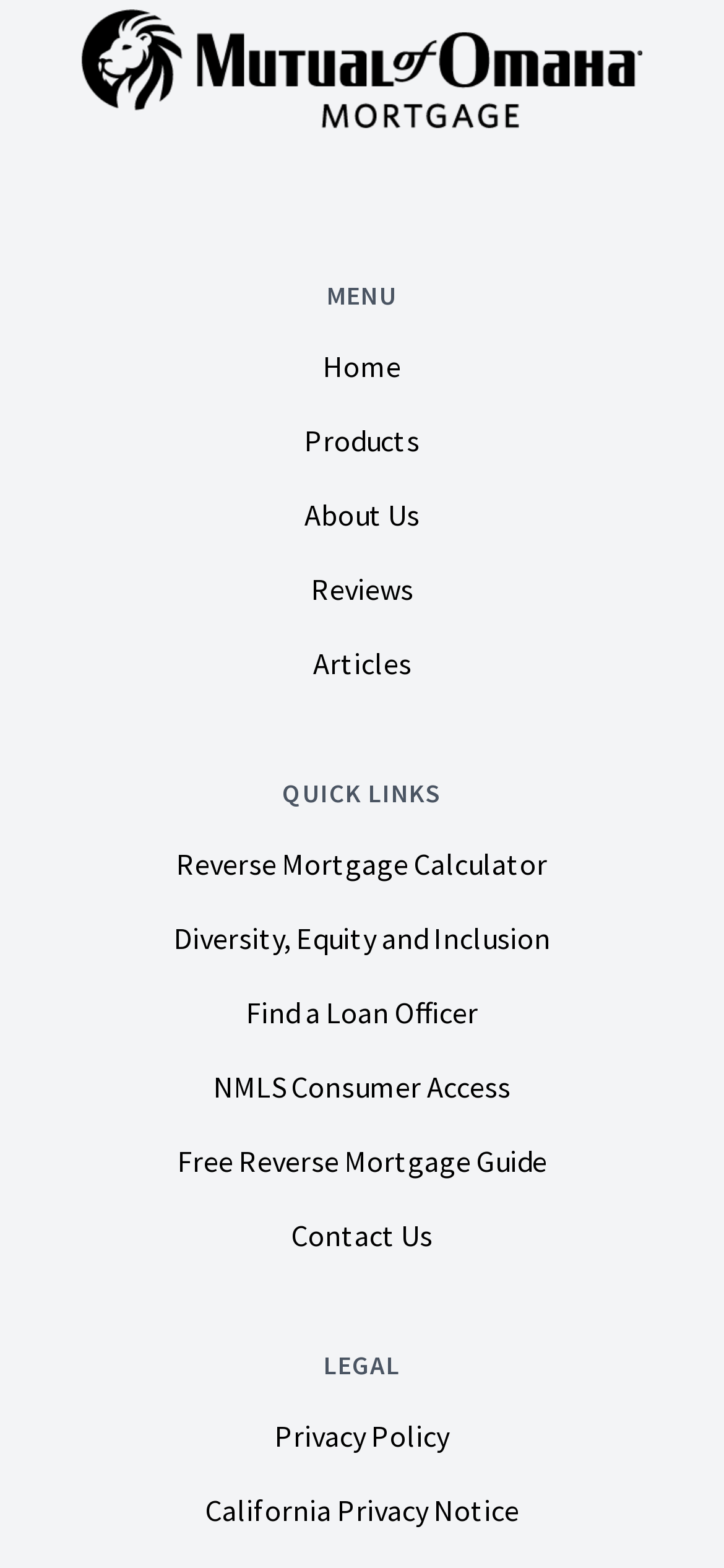How many links are there in the 'MENU' section?
Using the screenshot, give a one-word or short phrase answer.

5